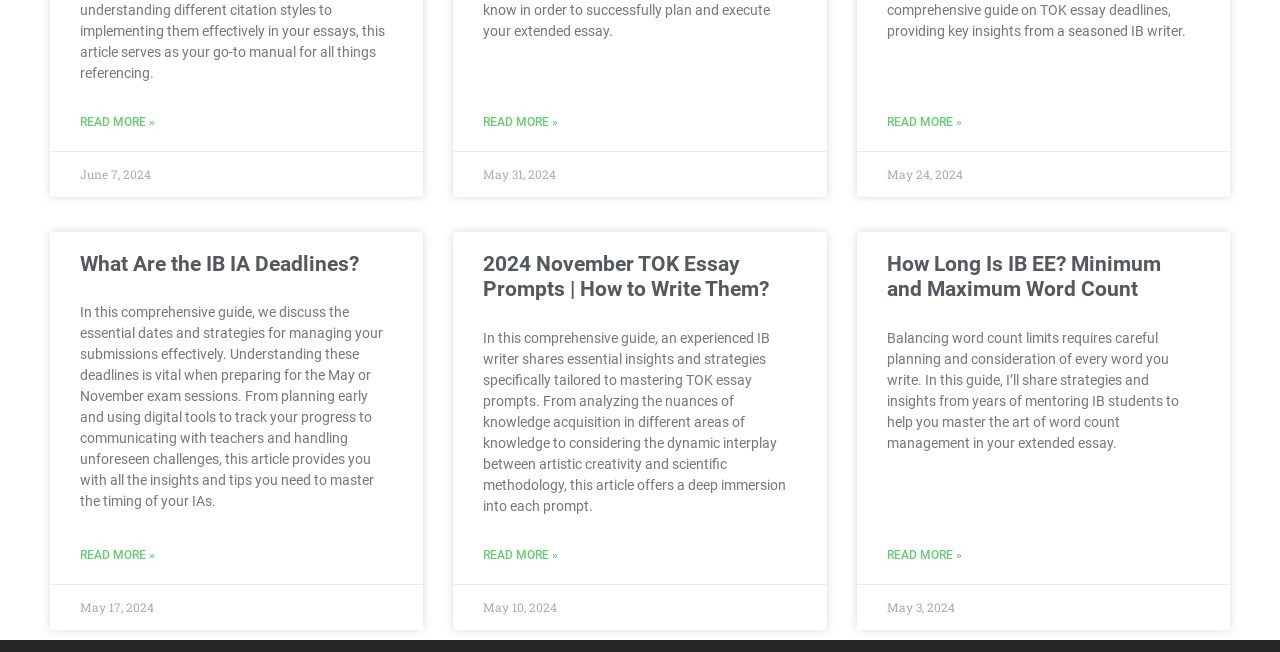Carefully examine the image and provide an in-depth answer to the question: What is the topic of the first article?

The first article's heading is 'What Are the IB IA Deadlines?' which suggests that the topic of the article is related to the deadlines for IB Internal Assessments.